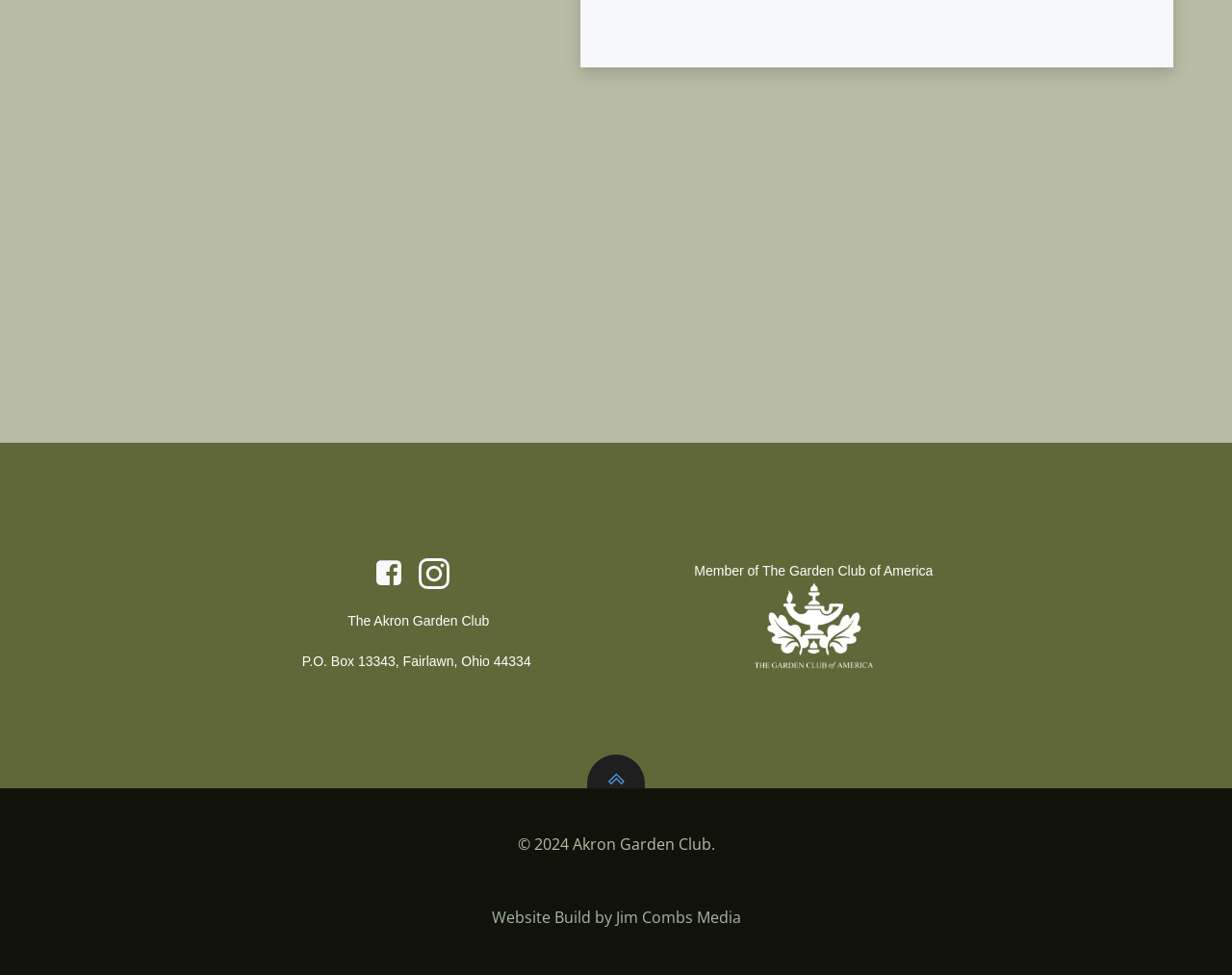Respond with a single word or phrase for the following question: 
What is the copyright year of the website?

2024